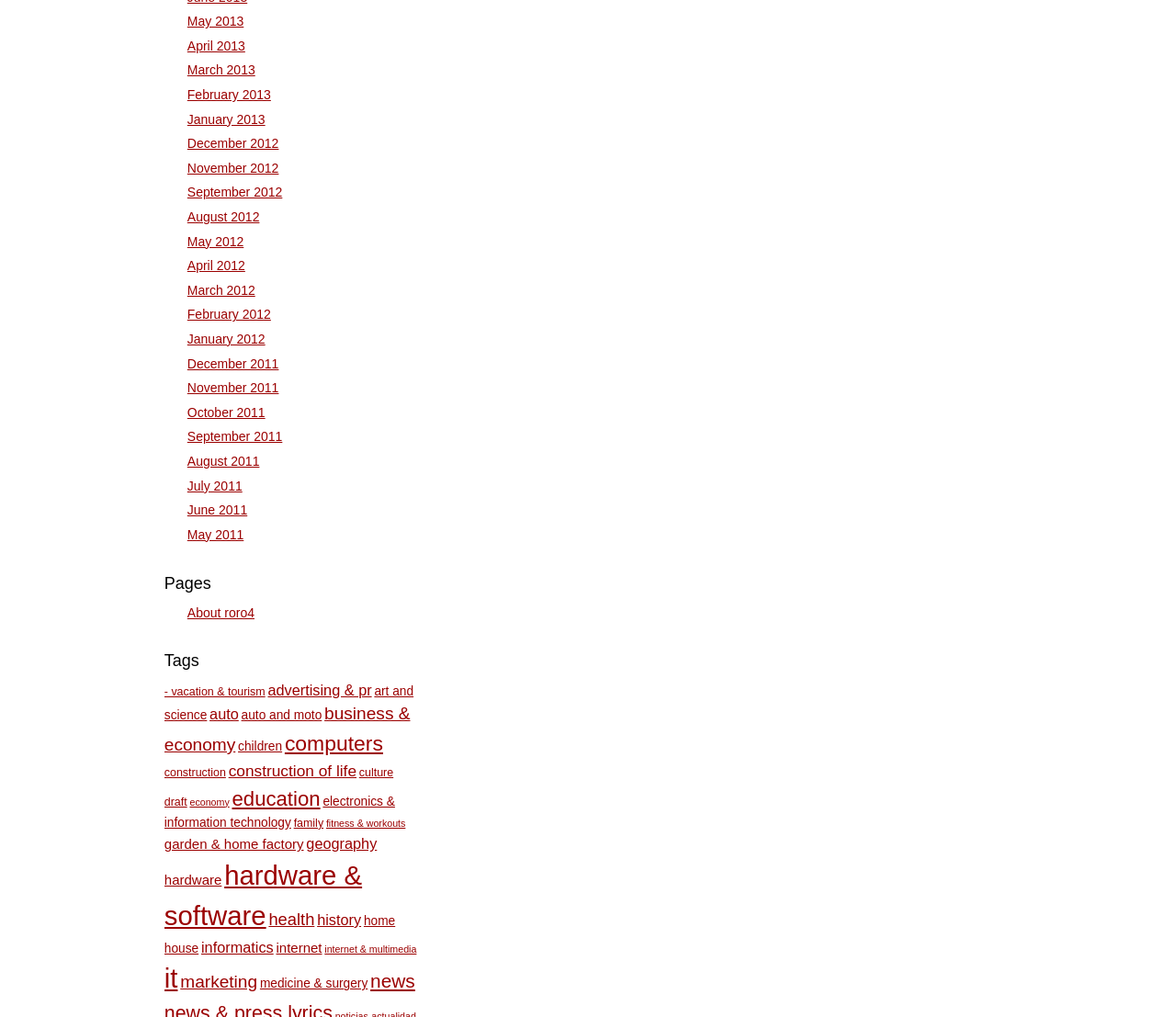Determine the bounding box coordinates of the clickable element to achieve the following action: 'Explore 'computers''. Provide the coordinates as four float values between 0 and 1, formatted as [left, top, right, bottom].

[0.242, 0.719, 0.326, 0.743]